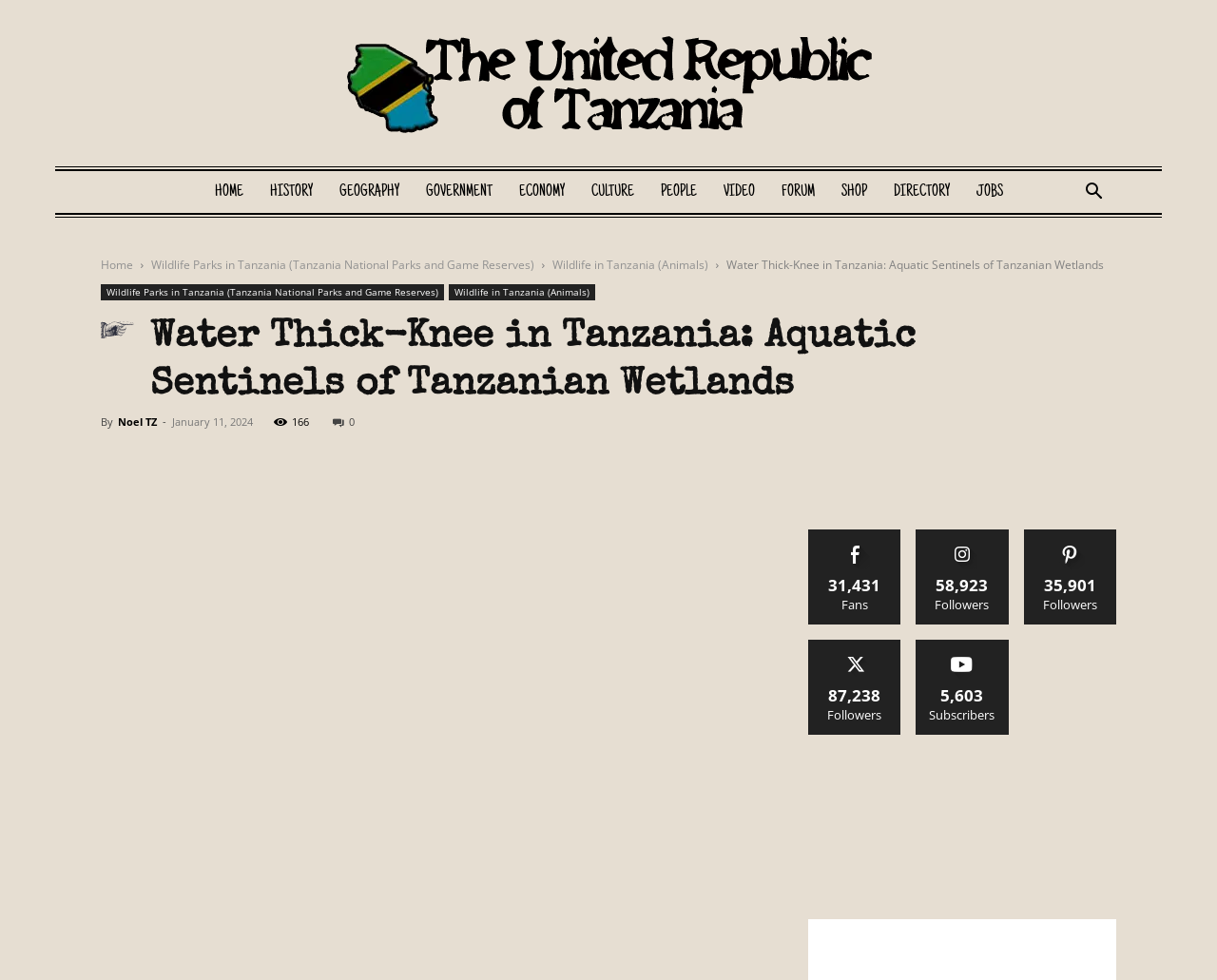Locate the bounding box coordinates of the area where you should click to accomplish the instruction: "Read about Wildlife in Tanzania".

[0.454, 0.262, 0.582, 0.278]